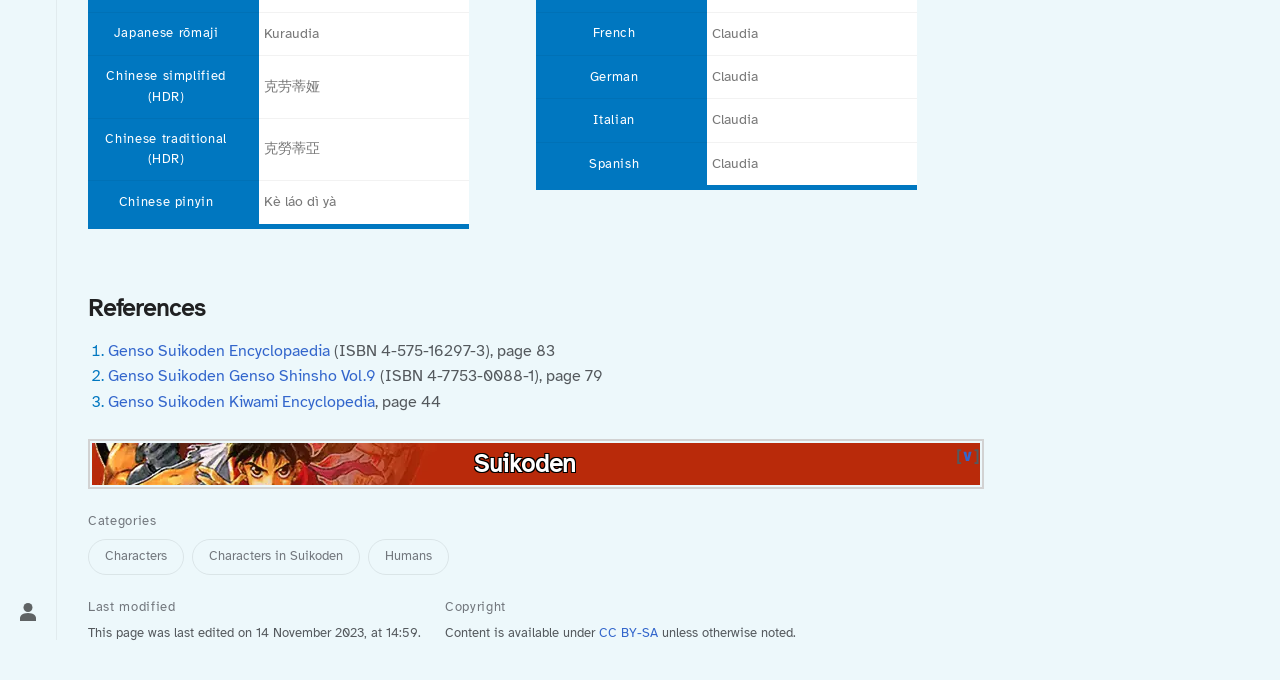Identify the bounding box coordinates for the UI element described as follows: Categories. Use the format (top-left x, top-left y, bottom-right x, bottom-right y) and ensure all values are floating point numbers between 0 and 1.

[0.069, 0.755, 0.351, 0.781]